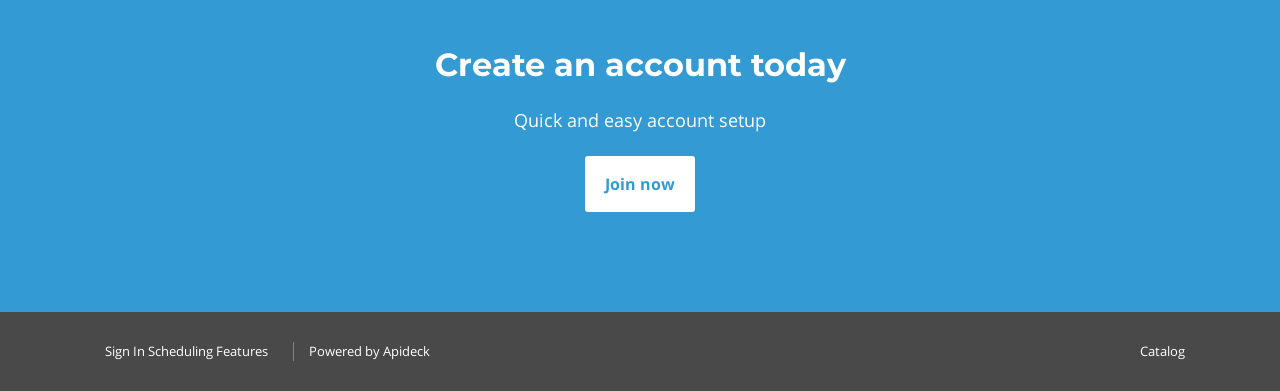How many links are there in the footer?
Please answer using one word or phrase, based on the screenshot.

3